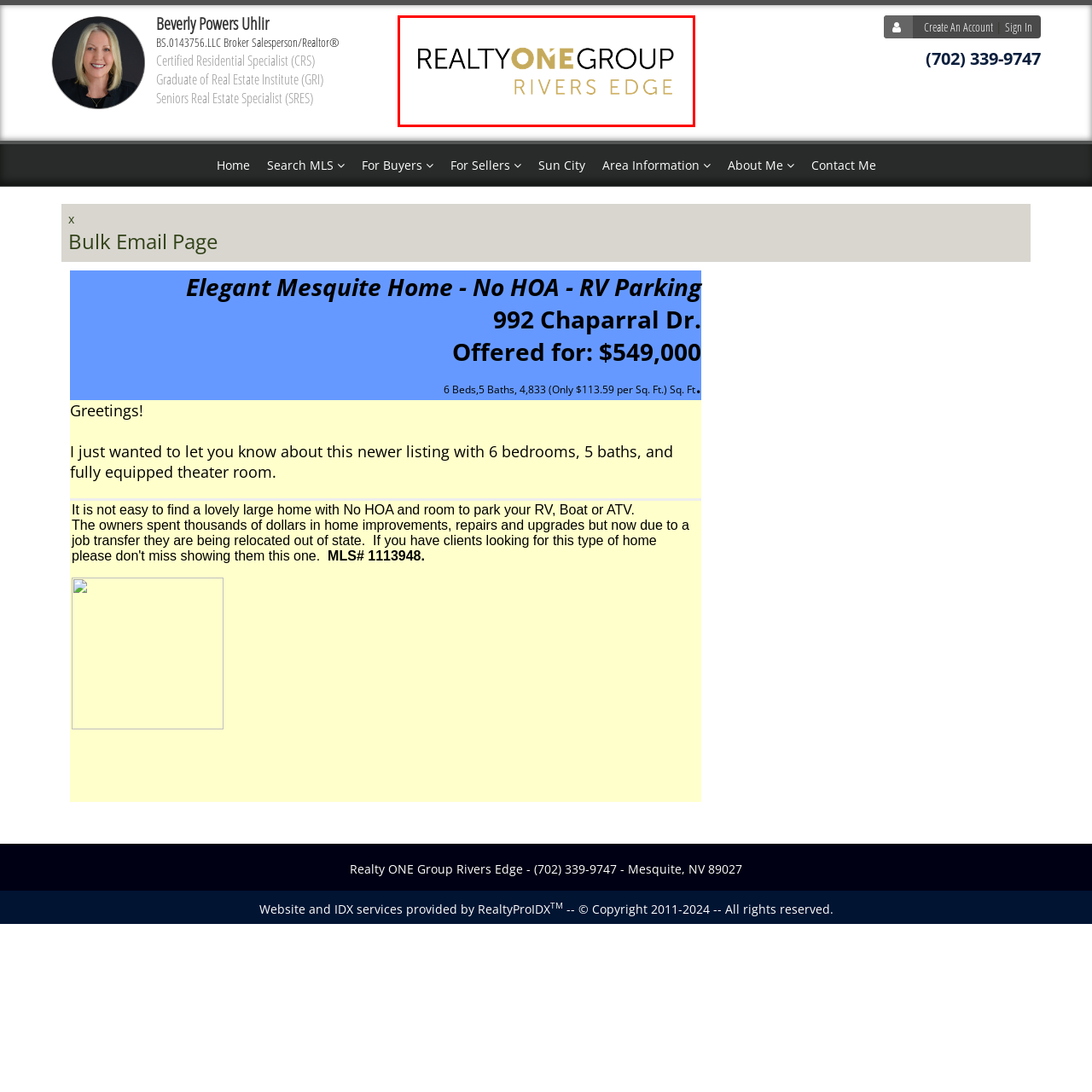Inspect the area within the red bounding box and elaborate on the following question with a detailed answer using the image as your reference: What color is 'RIVERS EDGE' rendered in?

The caption states that 'RIVERS EDGE' is rendered in a stylish gold, which implies luxury and premium service, reflecting the agency's commitment to excellence.